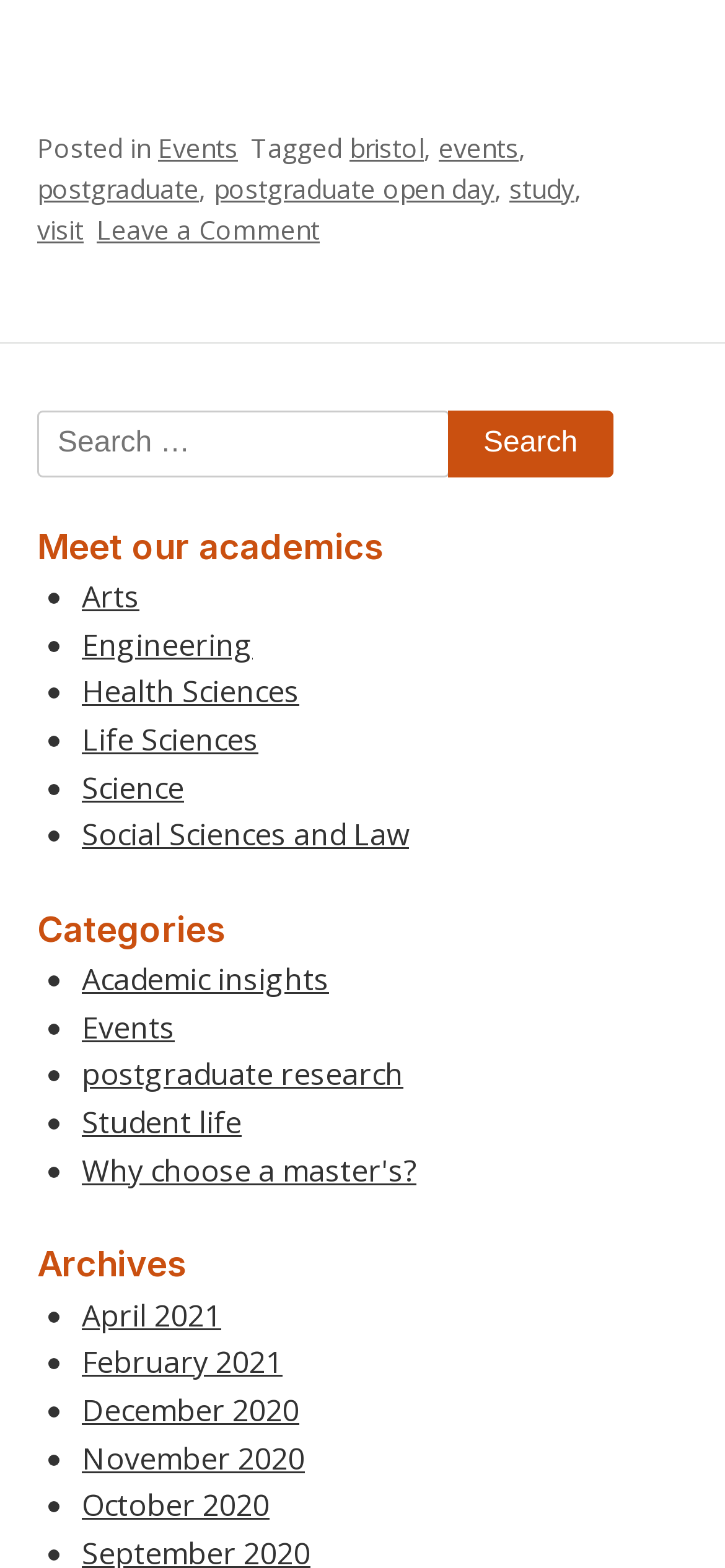Identify the bounding box coordinates of the clickable region necessary to fulfill the following instruction: "Search for something". The bounding box coordinates should be four float numbers between 0 and 1, i.e., [left, top, right, bottom].

[0.051, 0.262, 0.621, 0.304]